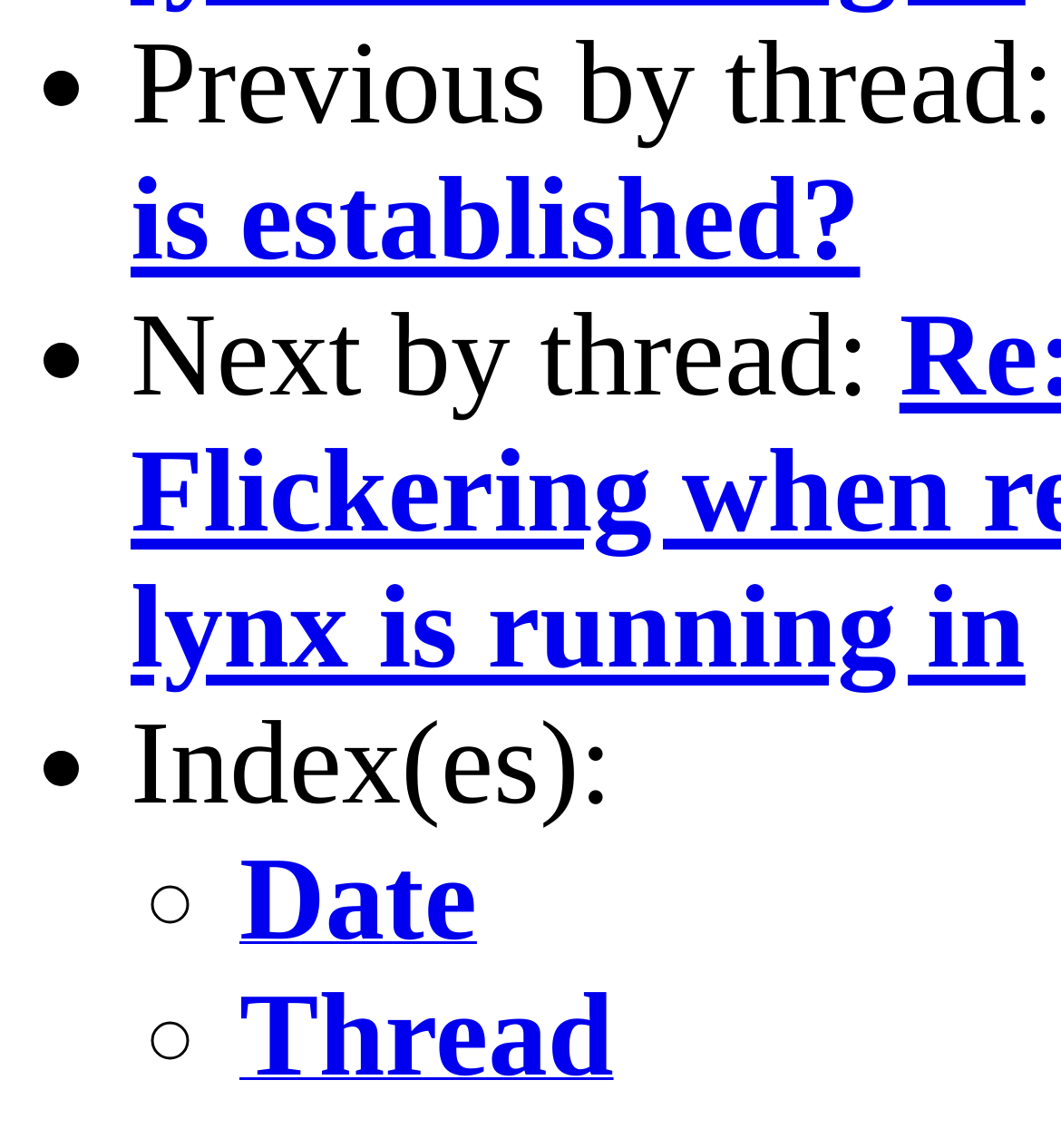How many links are present in this webpage?
Using the visual information from the image, give a one-word or short-phrase answer.

2